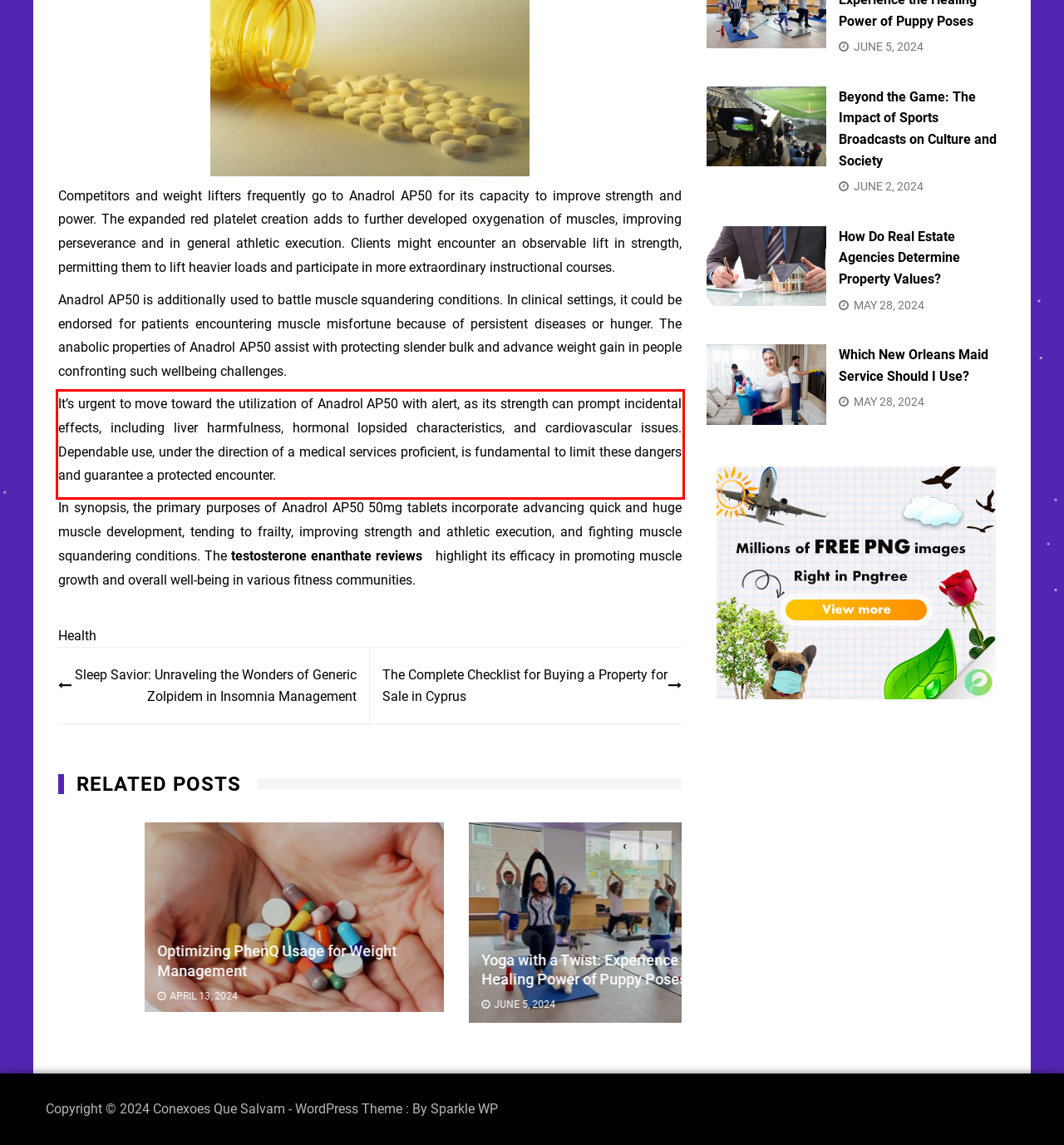Using the provided screenshot of a webpage, recognize and generate the text found within the red rectangle bounding box.

It’s urgent to move toward the utilization of Anadrol AP50 with alert, as its strength can prompt incidental effects, including liver harmfulness, hormonal lopsided characteristics, and cardiovascular issues. Dependable use, under the direction of a medical services proficient, is fundamental to limit these dangers and guarantee a protected encounter.